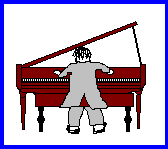Answer the question with a brief word or phrase:
What is the background color of the illustration?

white